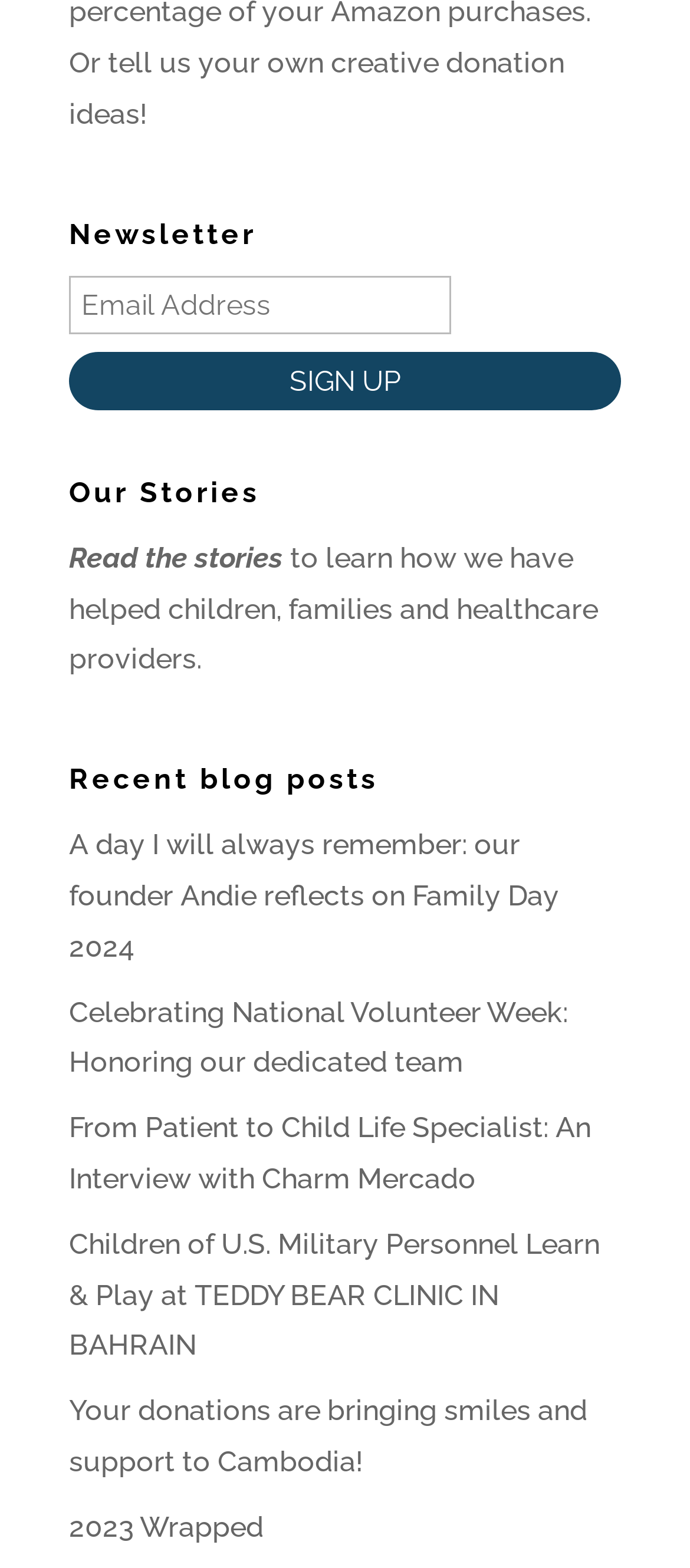Find and provide the bounding box coordinates for the UI element described with: "name="EMAIL" placeholder="Email Address"".

[0.1, 0.176, 0.654, 0.213]